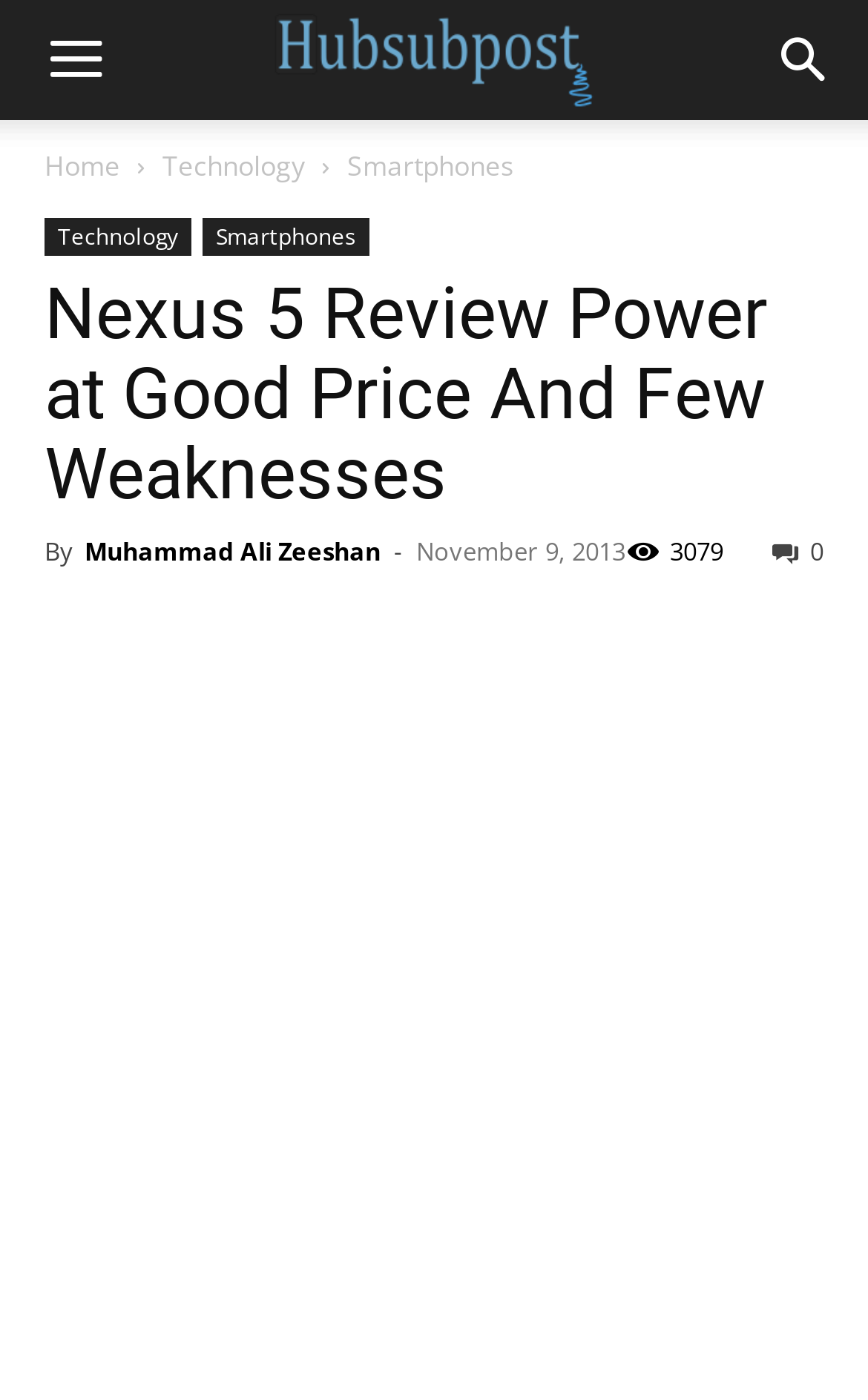How many views does the review have?
Utilize the image to construct a detailed and well-explained answer.

The number of views of the review can be determined by looking at the text '3079' which is located next to a icon on the webpage.